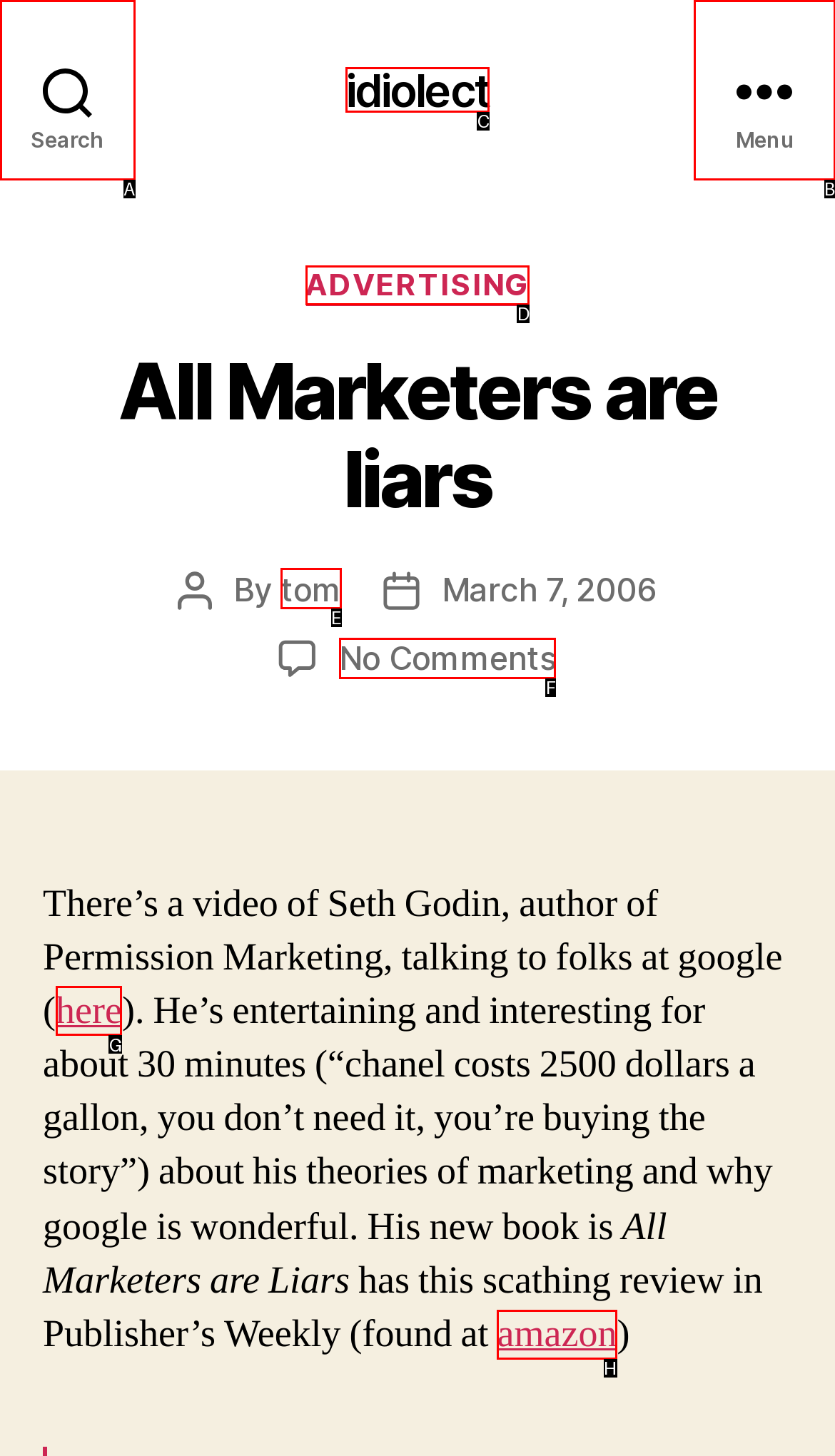Based on the description: Menu
Select the letter of the corresponding UI element from the choices provided.

B